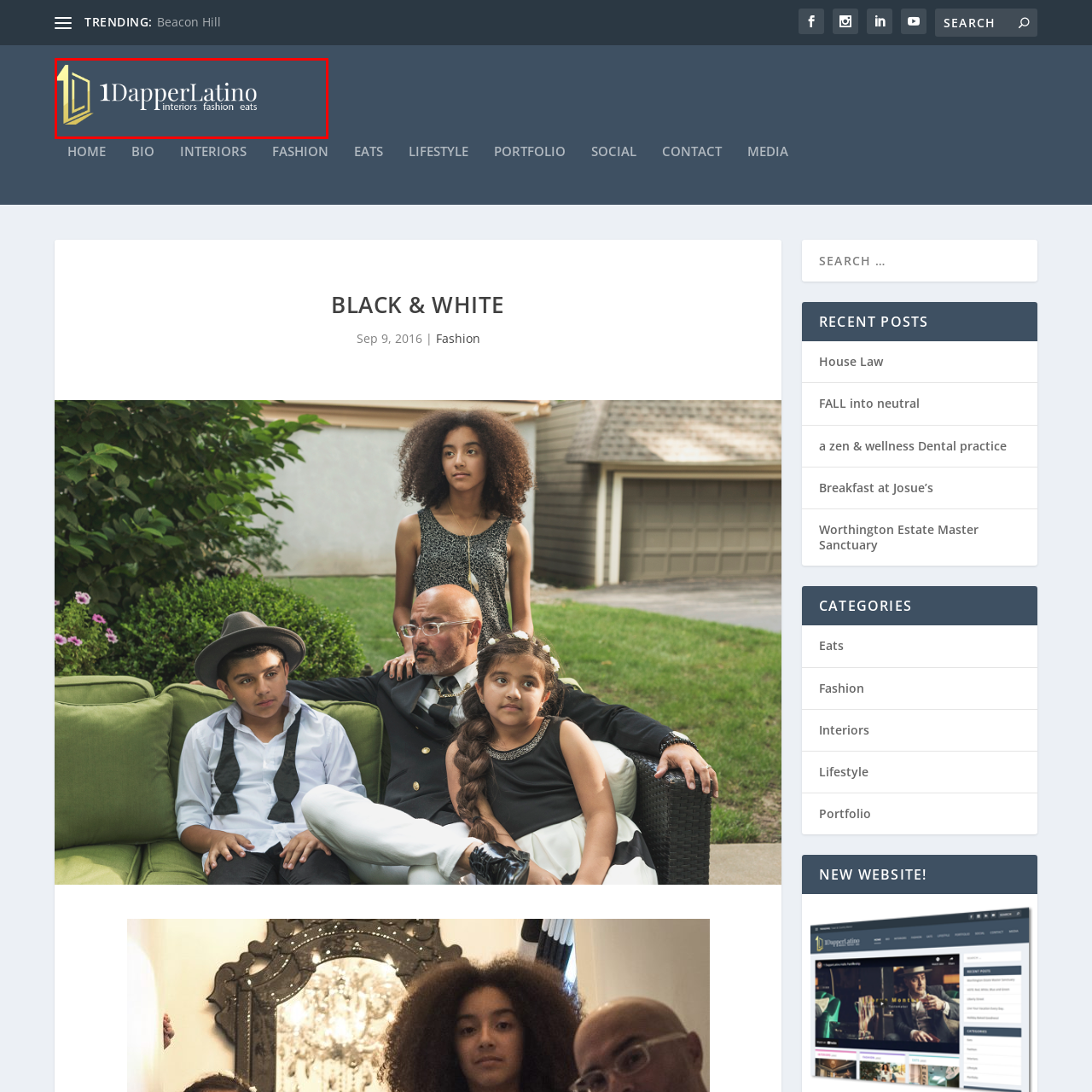Observe the image confined by the red frame and answer the question with a single word or phrase:
What color palette is used in the logo?

Blue and yellow